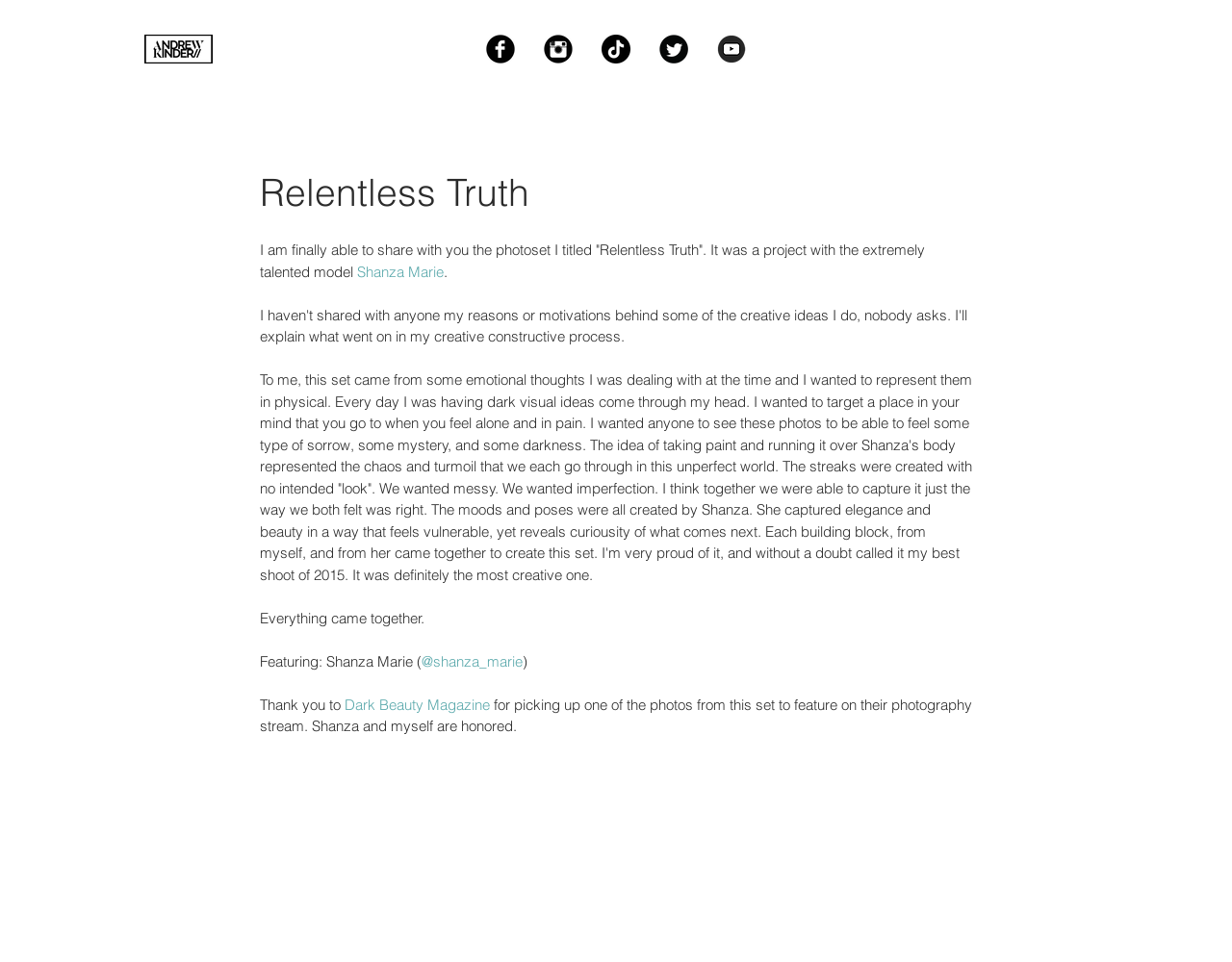Provide a brief response to the question below using a single word or phrase: 
What is the tone of the text description of the 'Relentless Truth' project?

Reflective and emotional